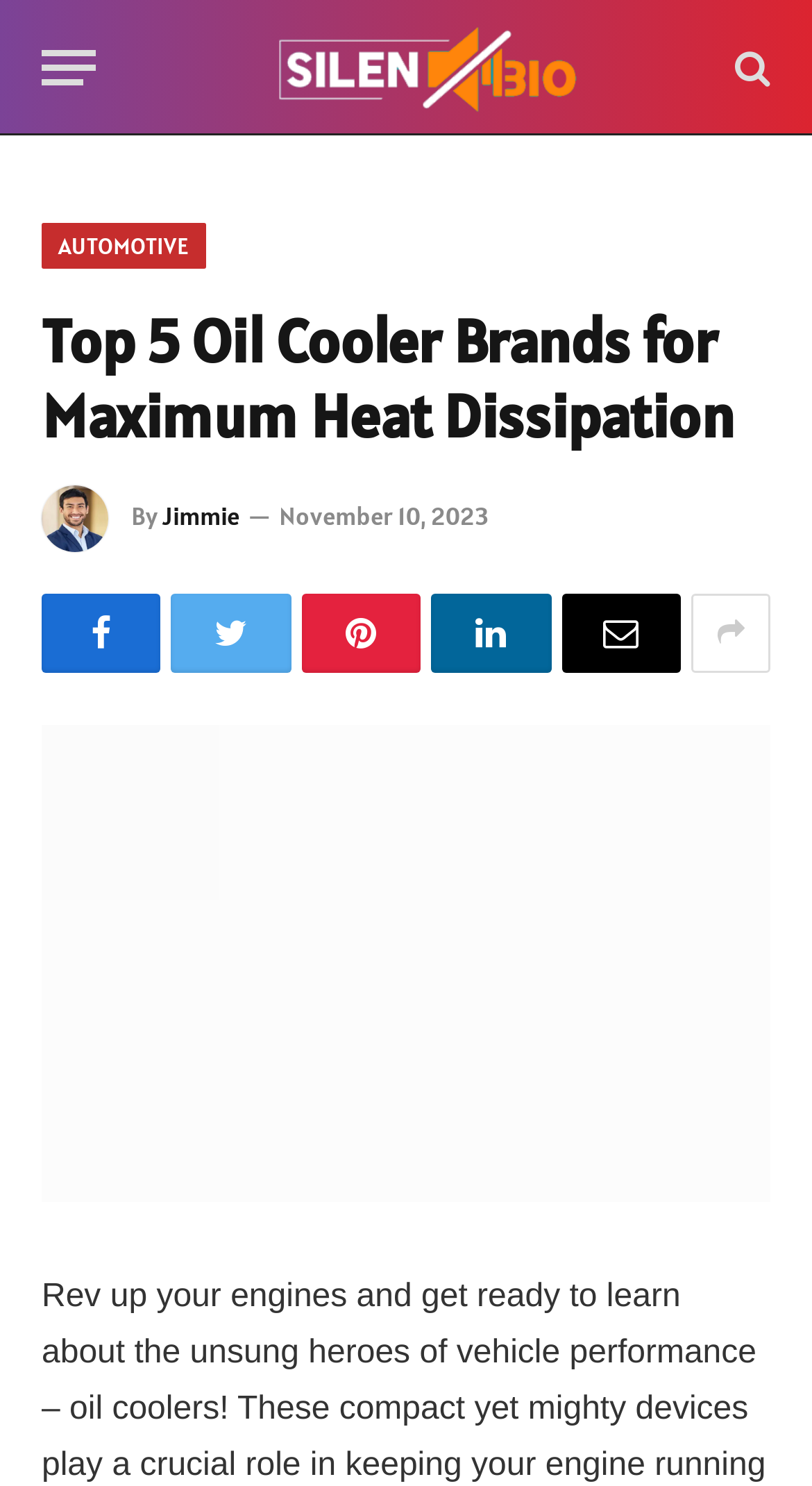Please provide a comprehensive response to the question below by analyzing the image: 
How many images are there on the webpage?

I counted the number of images by looking at the image elements and their corresponding bounding box coordinates. I found two images, one with the text 'SilentBio' and another with a long filename '372787f8 95cc 41c0 b0c4 d959a0b35b29'.